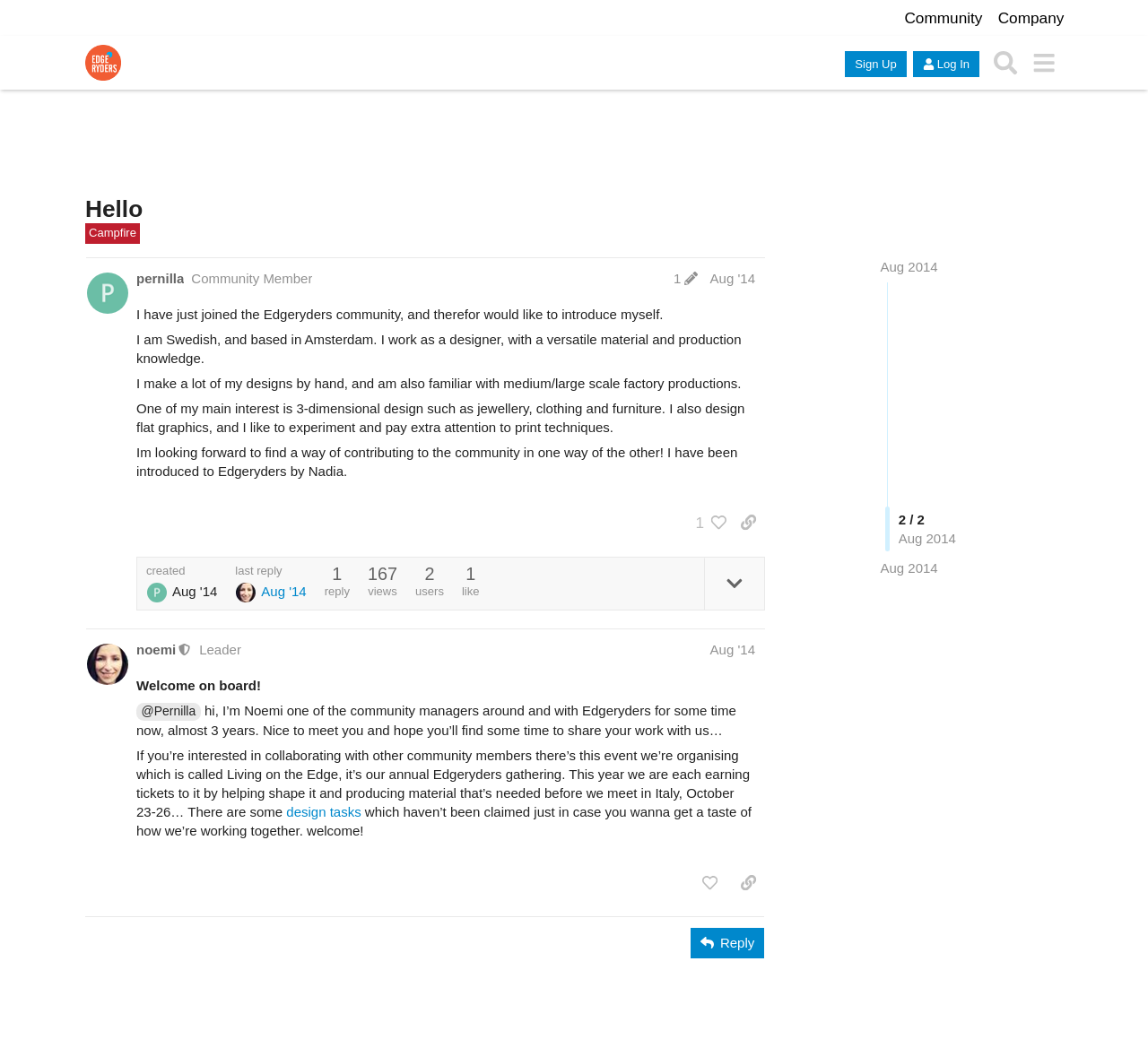Please determine the bounding box coordinates of the section I need to click to accomplish this instruction: "Introduce yourself by clicking on the 'Reply' button".

[0.602, 0.885, 0.666, 0.914]